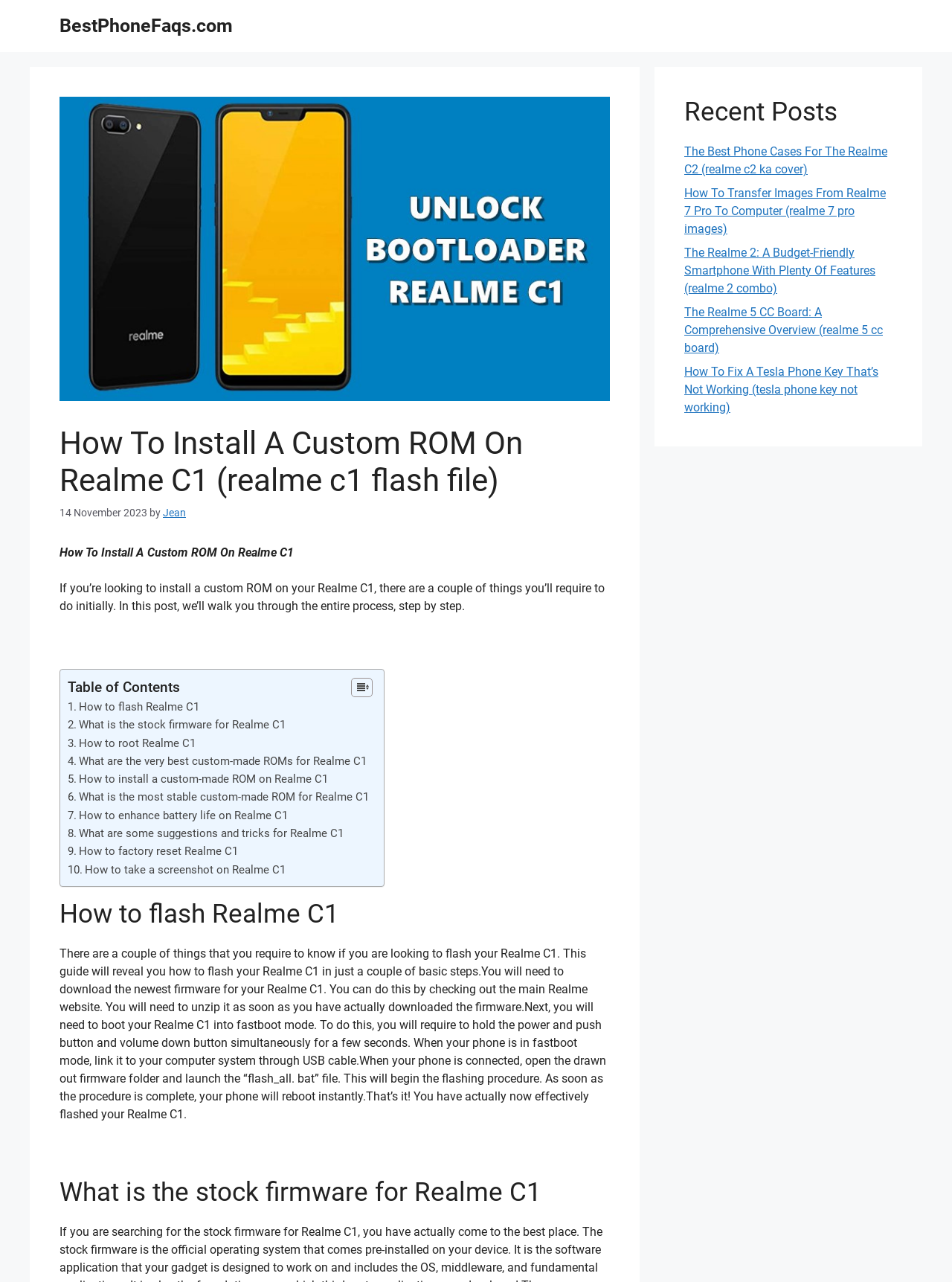Extract the main heading text from the webpage.

How To Install A Custom ROM On Realme C1 (realme c1 flash file)